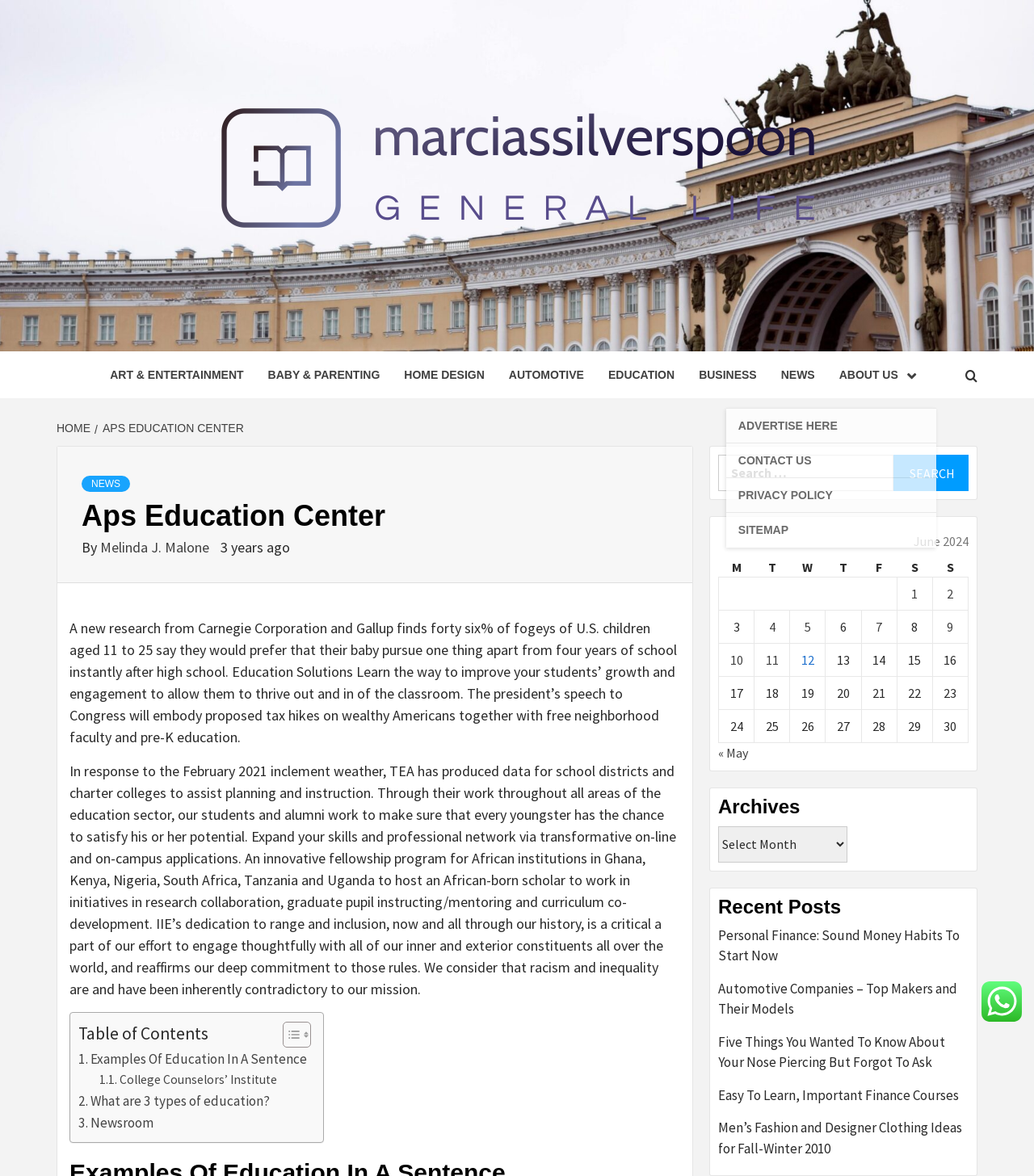Deliver a detailed narrative of the webpage's visual and textual elements.

The webpage is titled "Aps Education Center – Marciassilverspoon" and features a prominent link with the same title at the top. Below this, there is a horizontal navigation menu with various categories, including "ART & ENTERTAINMENT", "BABY & PARENTING", "HOME DESIGN", and more.

On the left side of the page, there is a breadcrumbs navigation section, which displays the current page's location within the website's hierarchy. Below this, there is a header section with a link to "NEWS" and a heading that reads "Aps Education Center". The header section also includes a link to the author, "Melinda J. Malone", and a timestamp indicating that the content was published three years ago.

The main content area of the page features two long blocks of text. The first block discusses a research finding from Carnegie Corporation and Gallup, which suggests that many parents prefer their children to pursue alternative paths to four-year college education. The second block appears to be a collection of news articles or updates from the education sector, including information about a fellowship program, a commitment to diversity and inclusion, and more.

At the bottom of the page, there is a table of contents with links to various sections, including "Examples Of Education In A Sentence", "College Counselors’ Institute", and "Newsroom". There is also a search bar with a button to submit a search query.

On the right side of the page, there is a calendar table for June 2024, which displays links to posts published on specific dates. Each row in the table represents a week, with columns for Monday through Sunday. The table includes links to posts published on June 1, 2, 4, 5, 7, 9, 10, and 11, among others.